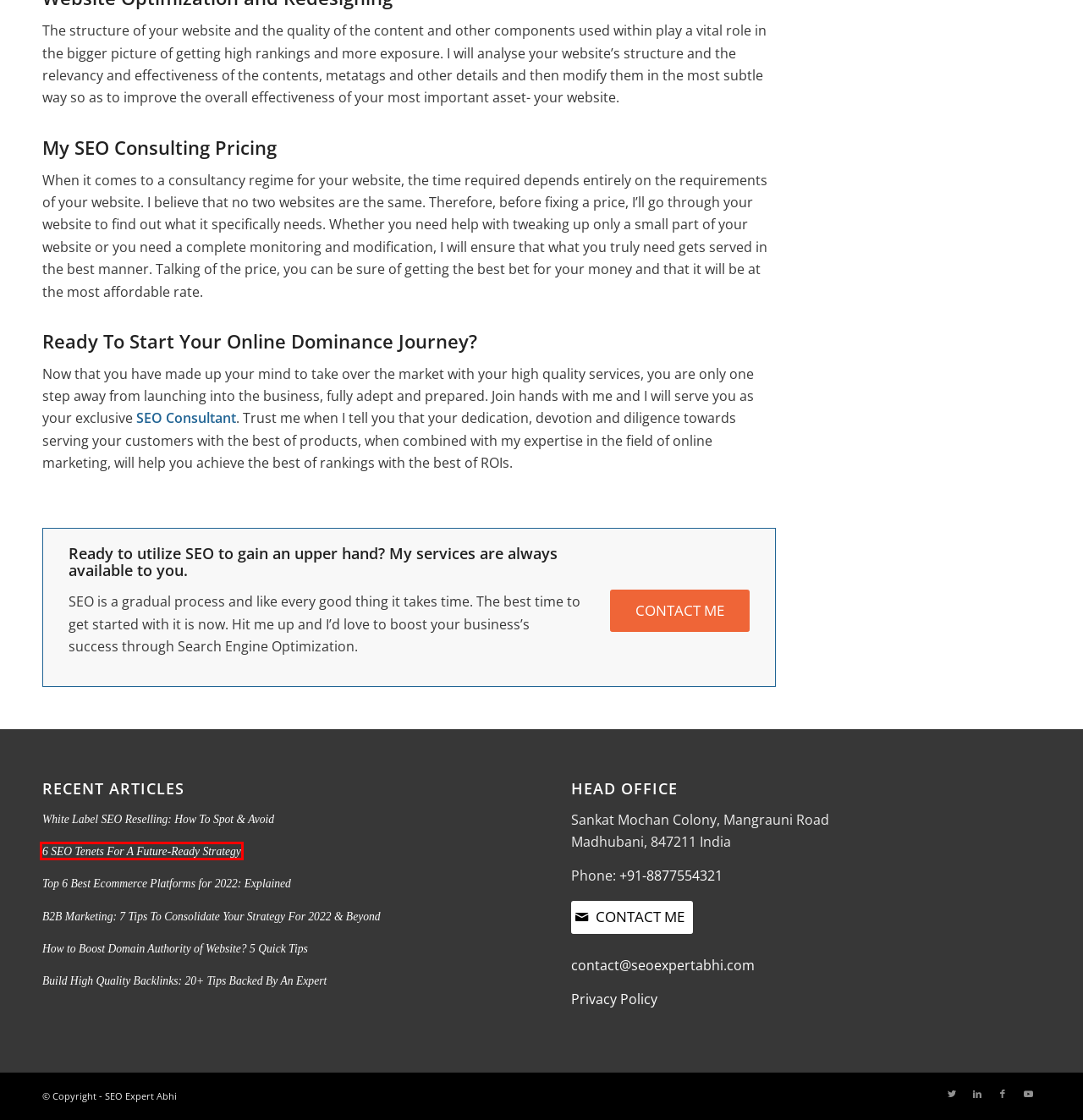You are given a screenshot of a webpage within which there is a red rectangle bounding box. Please choose the best webpage description that matches the new webpage after clicking the selected element in the bounding box. Here are the options:
A. 6 SEO Tenets For A Future-Ready Strategy
B. B2B Marketing: 7 Tips To Consolidate Your Strategy For 2022 & Beyond
C. Contact Abhi - SEO Expert Abhi
D. Build High Quality Backlinks: 20+ Tips Backed By An Expert
E. Privacy Policy - SEO Expert Abhi
F. How to Boost Domain Authority of Website? 5 Quick Tips
G. White Label SEO Reselling: How To Spot & Avoid
H. Top 6 Best Ecommerce Platforms for 2022: Explained

A